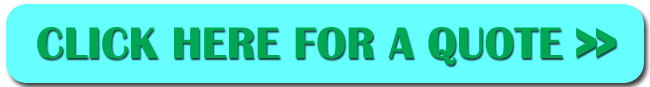Give a one-word or one-phrase response to the question: 
What is the location of the fire alarm installation services?

Irlam UK